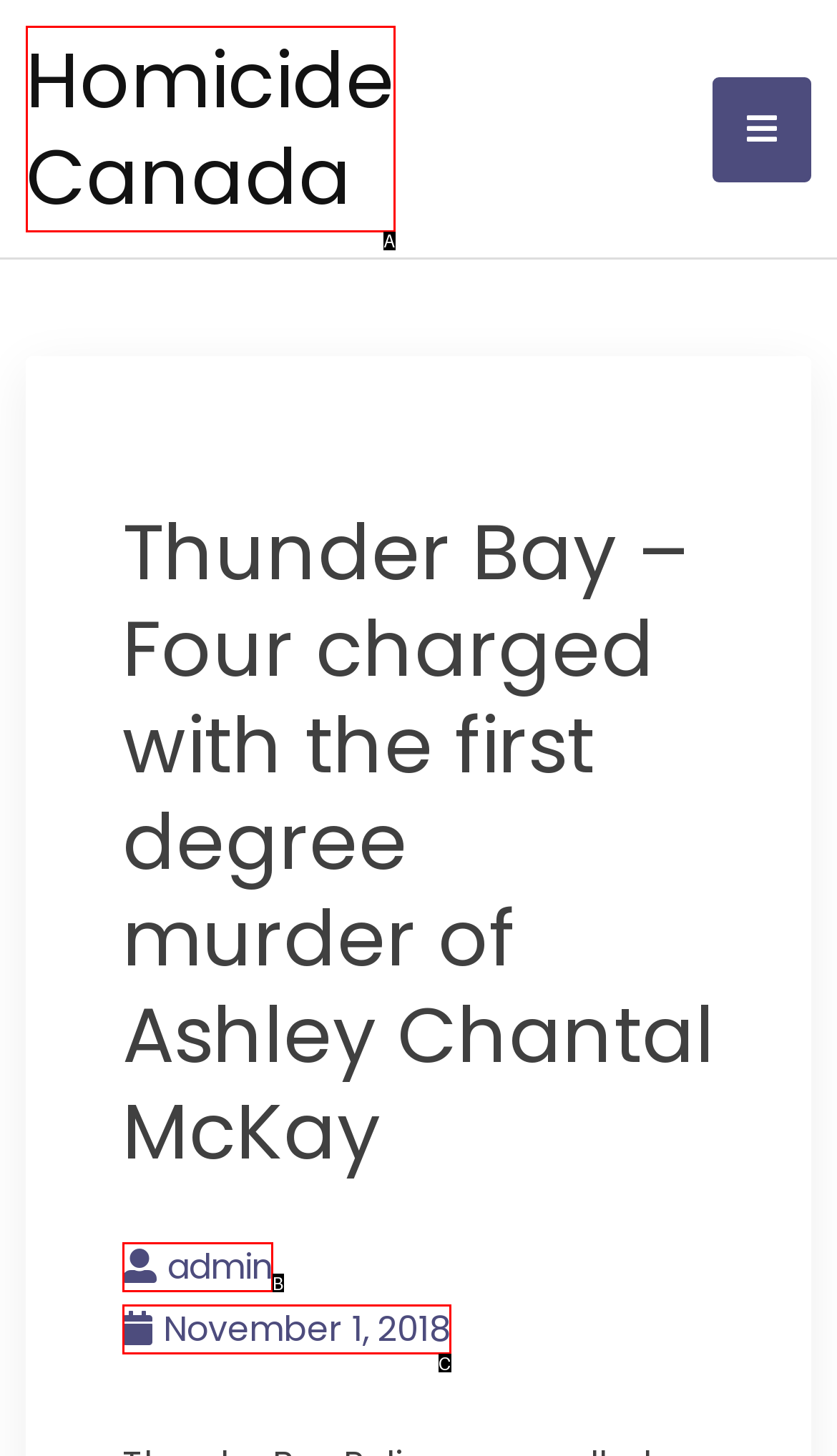Based on the element described as: Homicide Canada
Find and respond with the letter of the correct UI element.

A